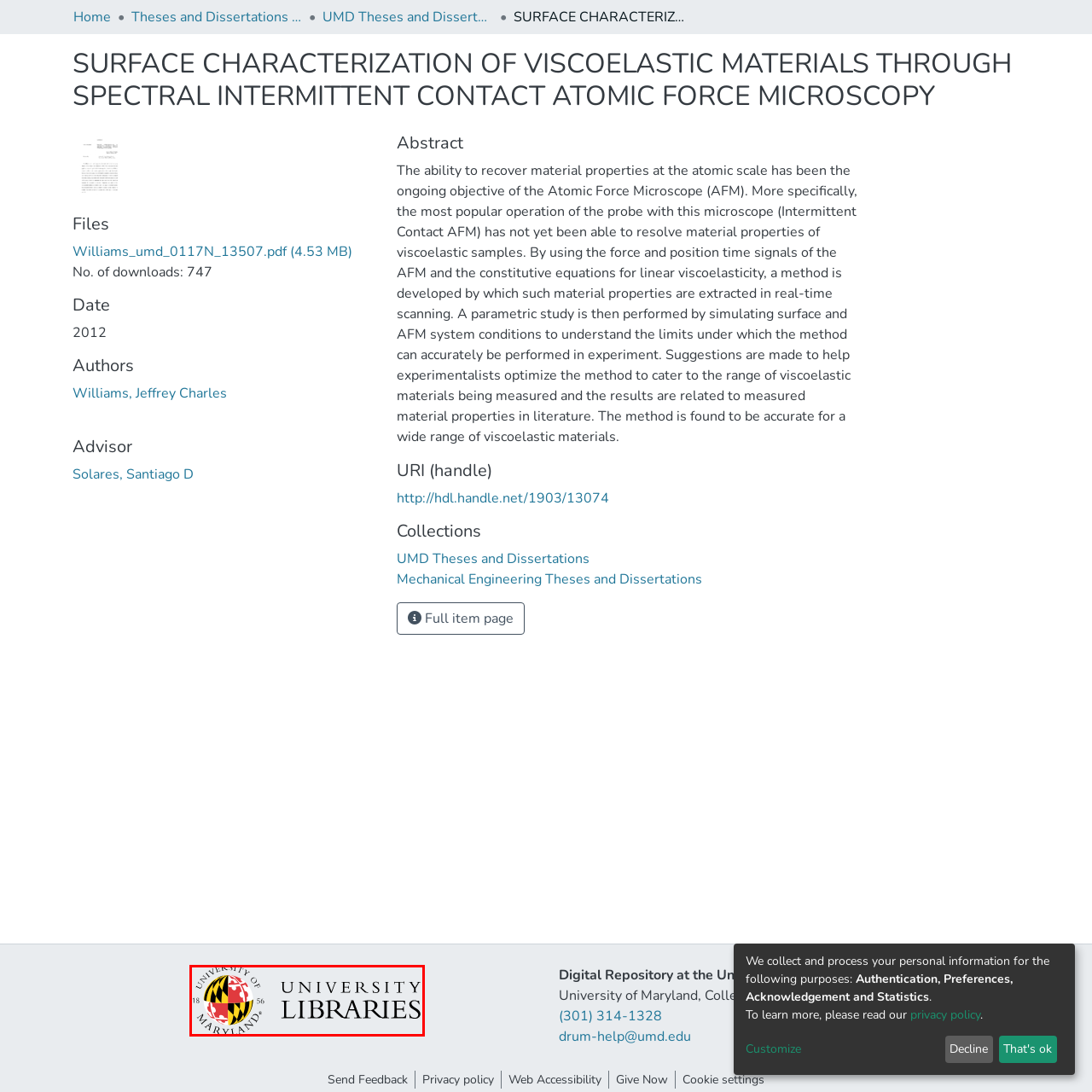Thoroughly describe the contents of the picture within the red frame.

The image features the logo of the University of Maryland Libraries, prominently displaying the institution's seal on the left side. The seal incorporates the state colors of Maryland and features a design that represents the state's flag, along with the year of establishment, 1856. Adjacent to the seal, the text "UNIVERSITY LIBRARIES" is presented in bold, black lettering, emphasizing the library's identity and its affiliation with the University of Maryland. This visual representation denotes the library's commitment to supporting academic research and resources for the university community.